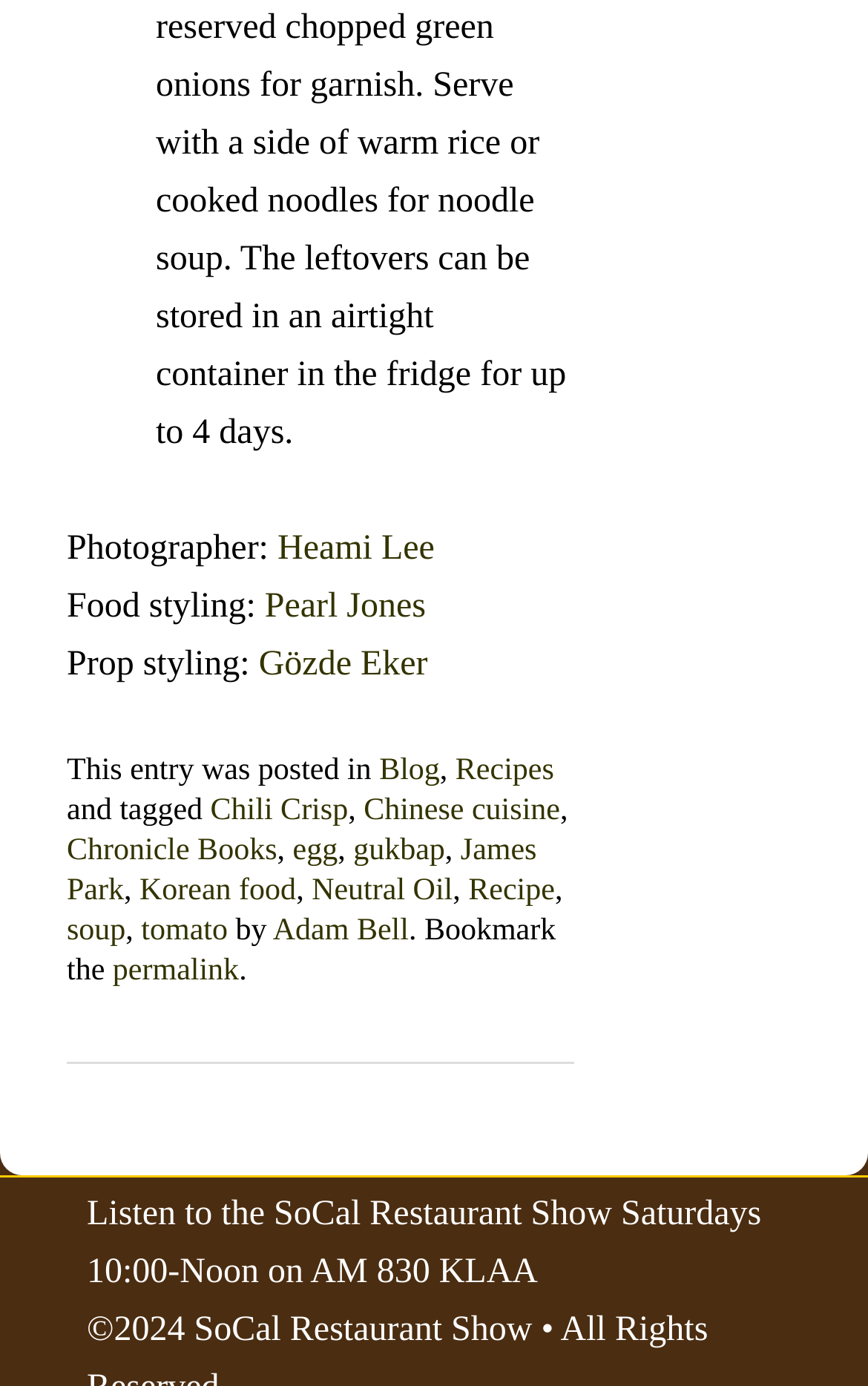Please determine the bounding box coordinates of the element to click on in order to accomplish the following task: "Visit the page of Heami Lee". Ensure the coordinates are four float numbers ranging from 0 to 1, i.e., [left, top, right, bottom].

[0.32, 0.383, 0.501, 0.41]